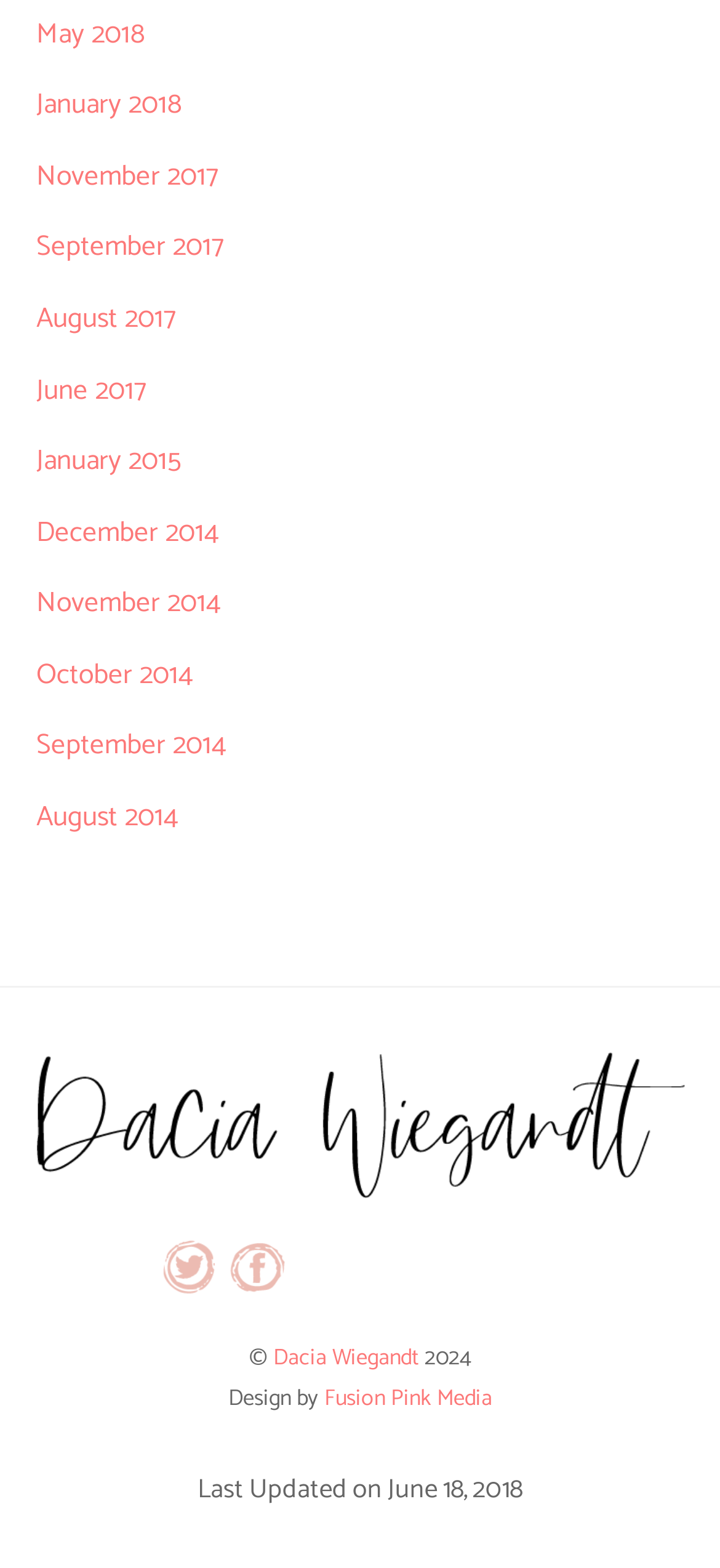Find the bounding box coordinates of the area to click in order to follow the instruction: "Visit Dacia Wiegandt's homepage".

[0.05, 0.735, 0.95, 0.778]